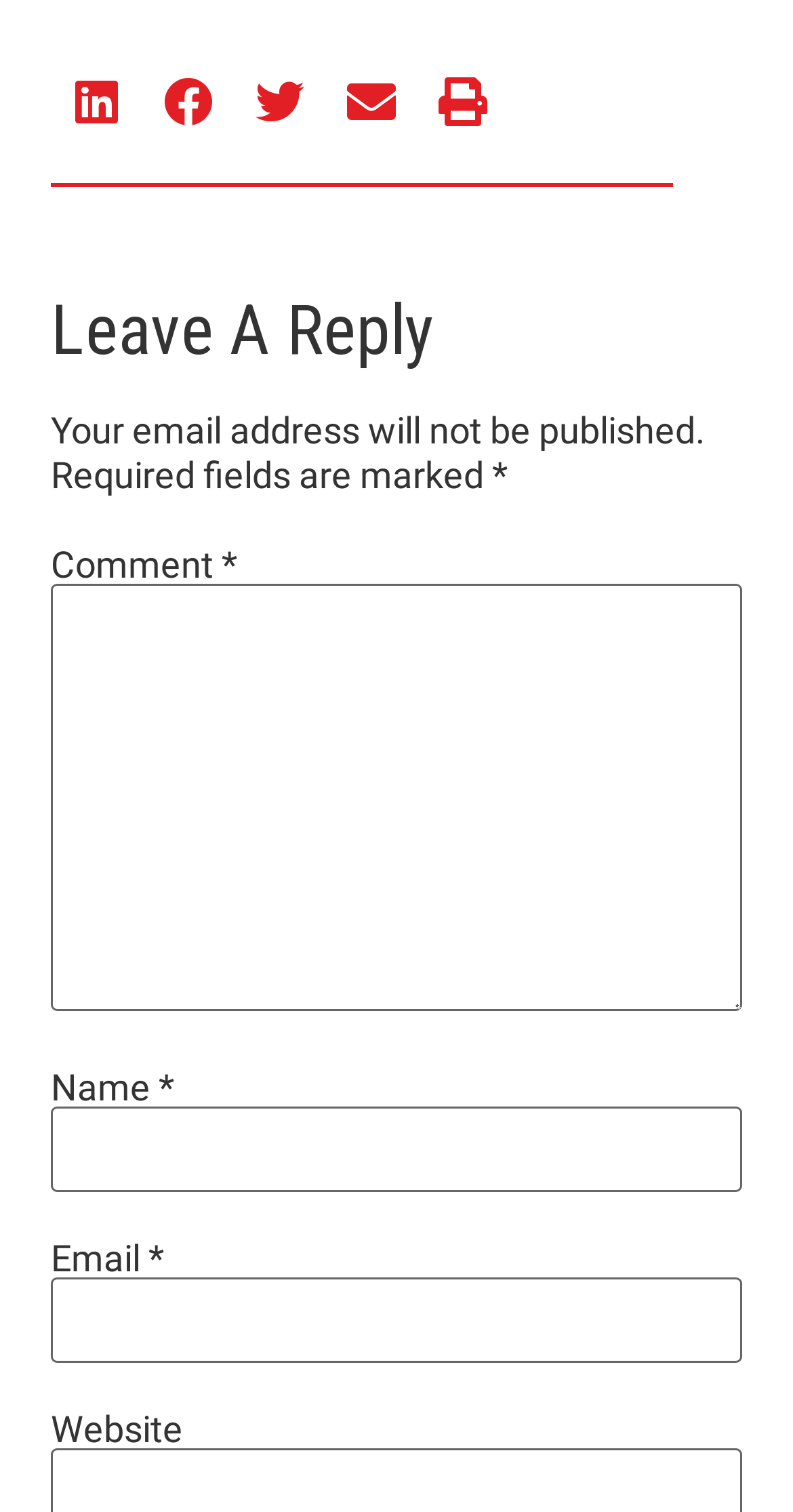Refer to the image and provide an in-depth answer to the question: 
How many share buttons are available?

I counted the number of share buttons at the top of the page, which are 'Share on linkedin', 'Share on facebook', 'Share on twitter', 'Share on email', and 'Share on print'. There are 5 share buttons in total.